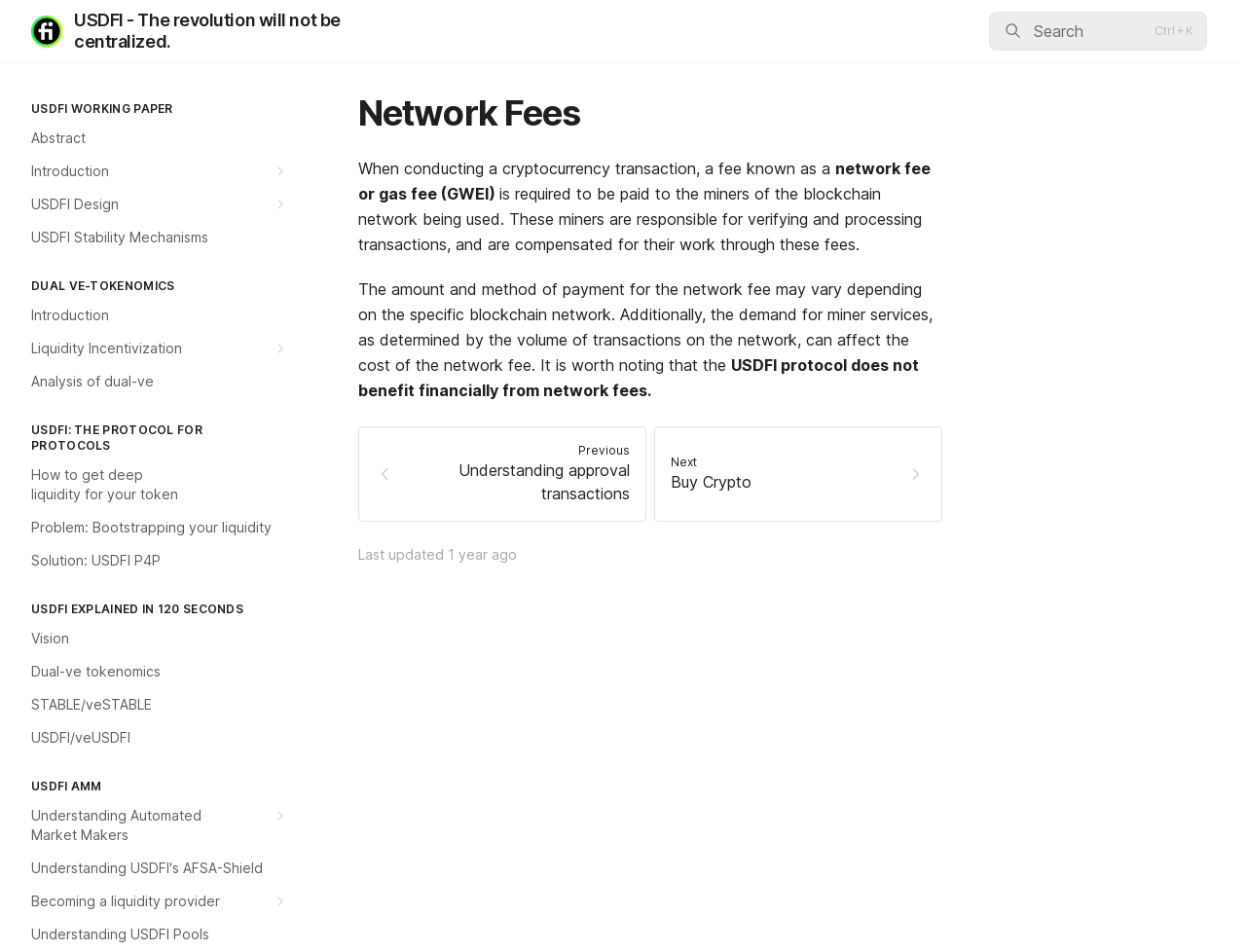Identify and provide the bounding box coordinates of the UI element described: "Introduction". The coordinates should be formatted as [left, top, right, bottom], with each number being a float between 0 and 1.

[0.009, 0.315, 0.238, 0.348]